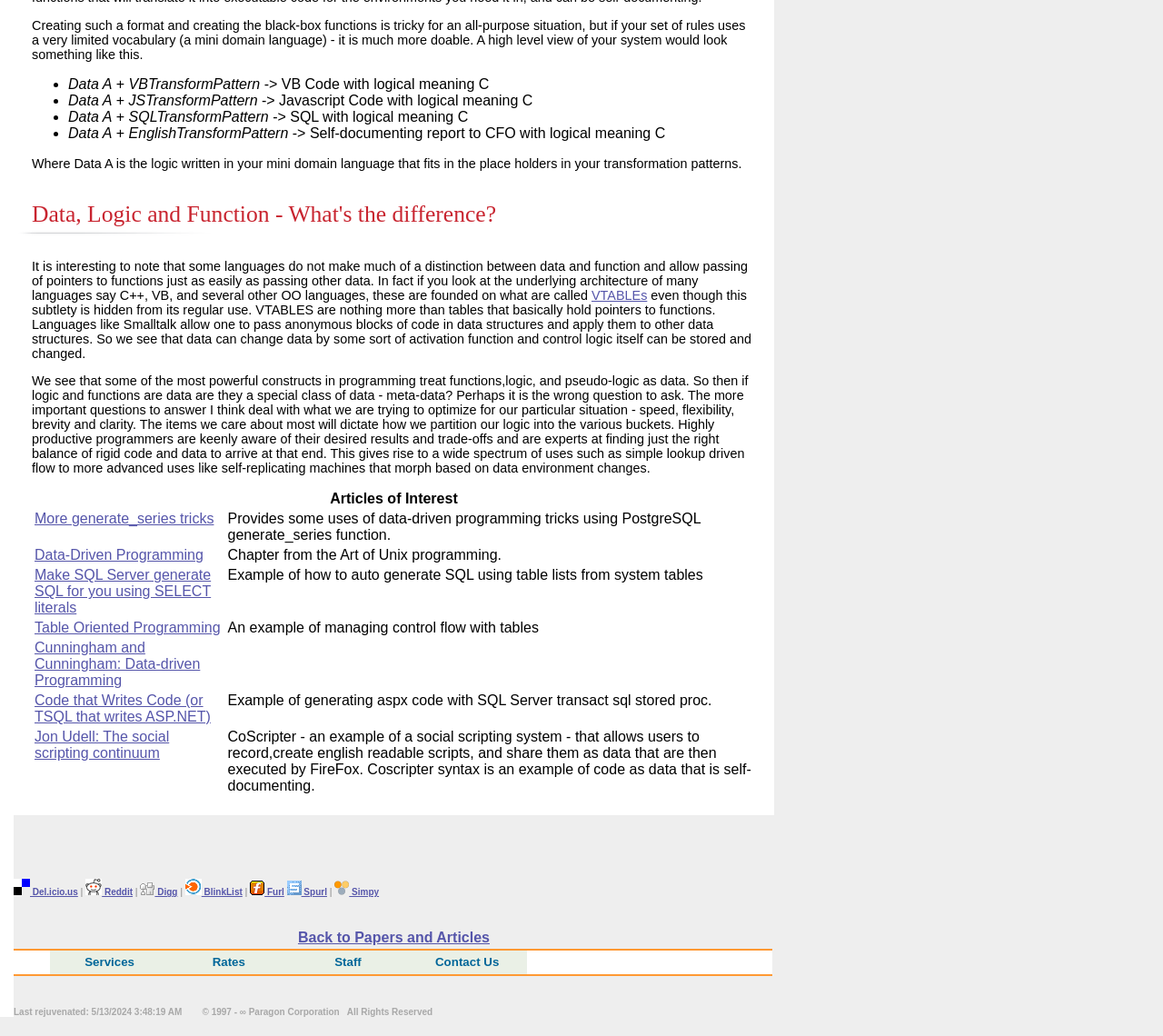What is the title of the first article?
Answer the question with a single word or phrase by looking at the picture.

Data, Logic and Function - What's the difference?